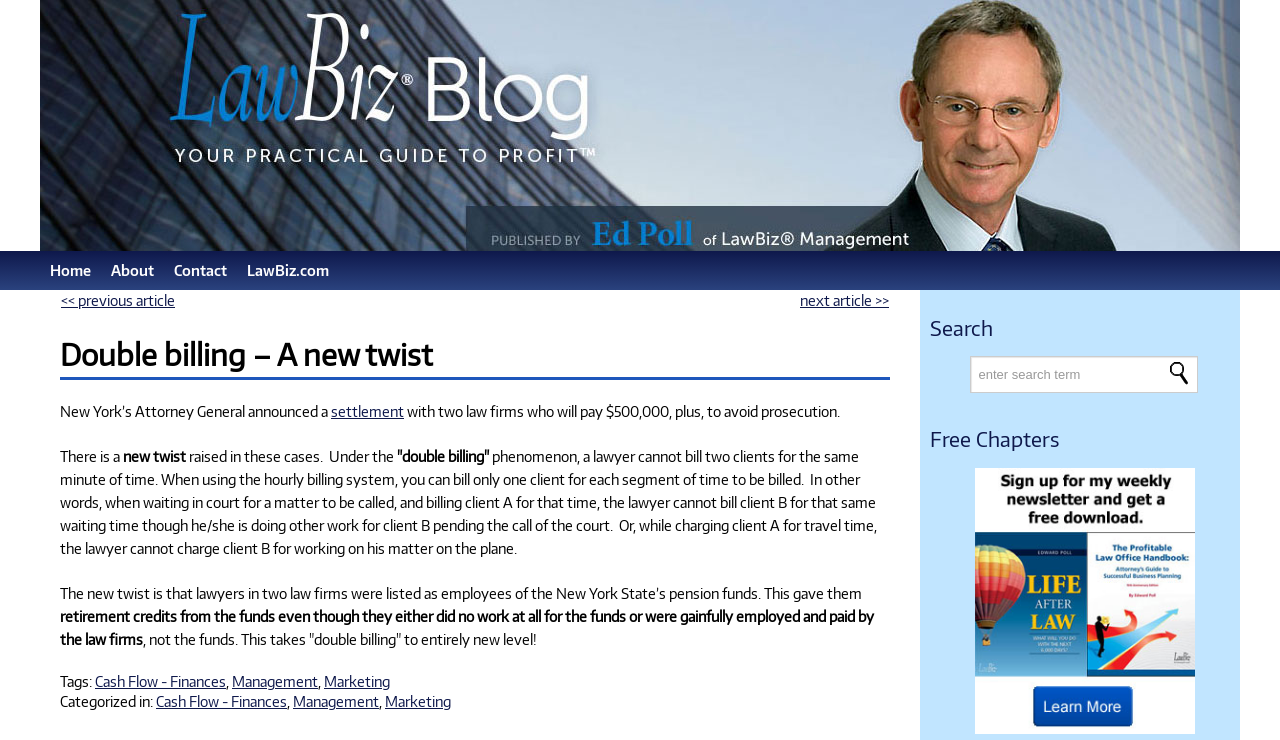Please locate the bounding box coordinates of the element that should be clicked to achieve the given instruction: "Click the 'Home' link".

[0.031, 0.339, 0.079, 0.392]